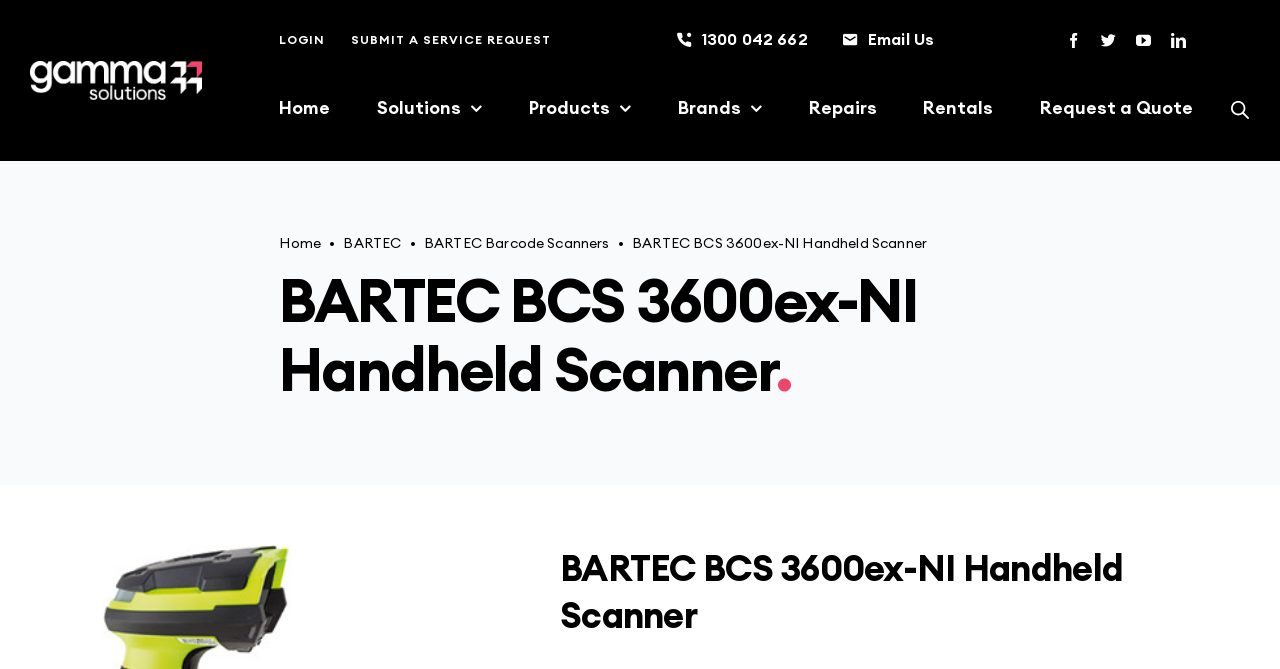How many social media links are present on the webpage?
Please describe in detail the information shown in the image to answer the question.

The social media links can be found at the top right corner of the webpage, and there are four links: facebook, twitter, youtube, and linkedin.